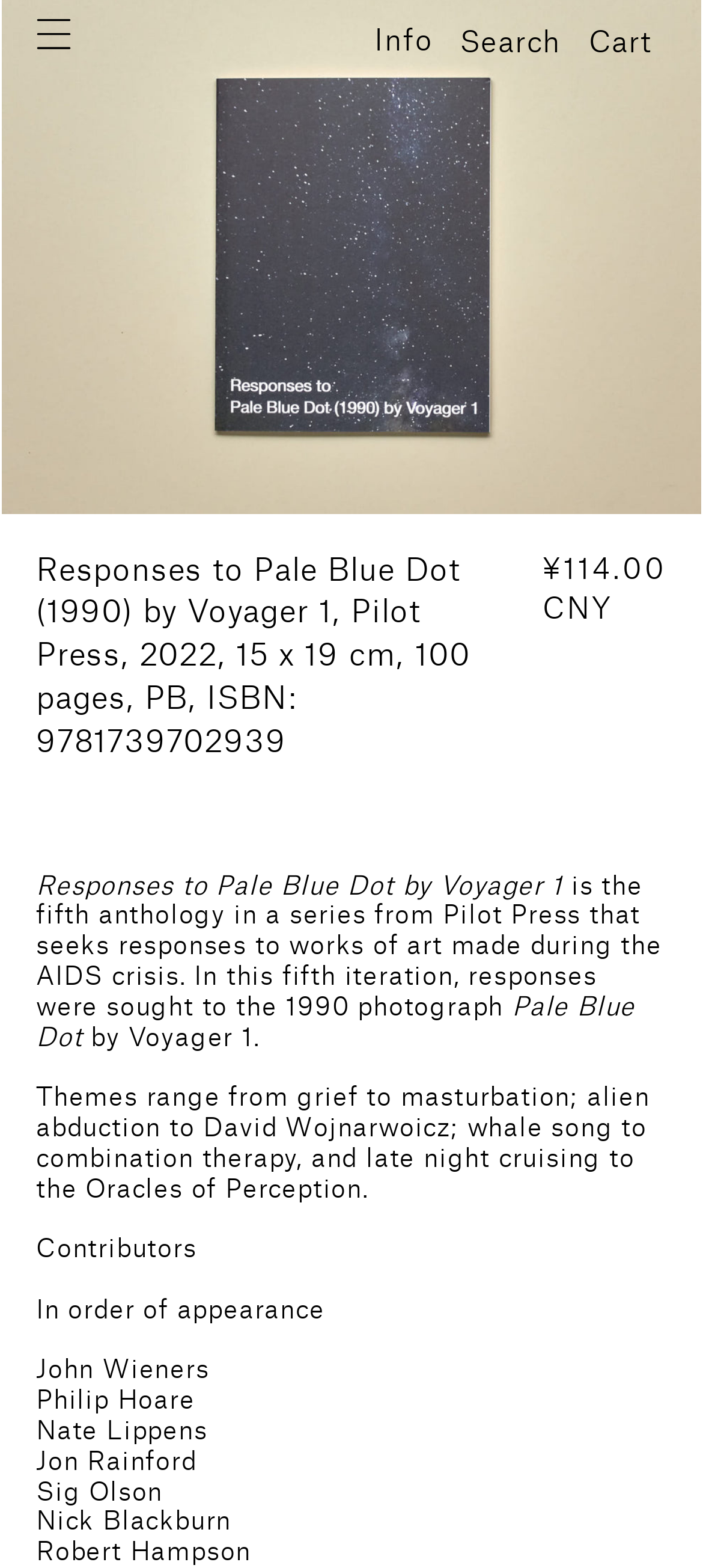Respond to the following question with a brief word or phrase:
What is the name of the book?

Responses to Pale Blue Dot